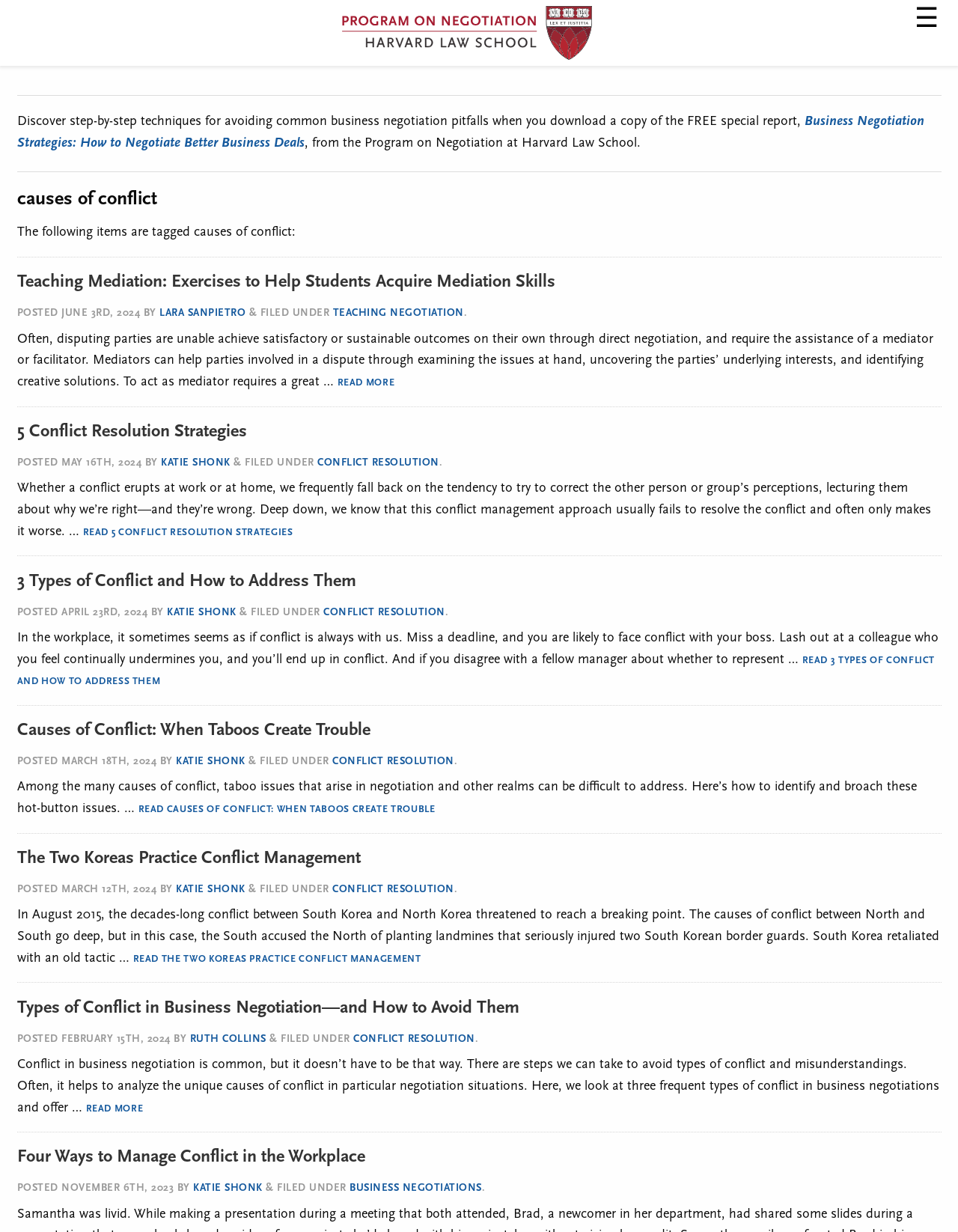What is the date of the article '5 Conflict Resolution Strategies'?
From the image, respond with a single word or phrase.

May 16th, 2024